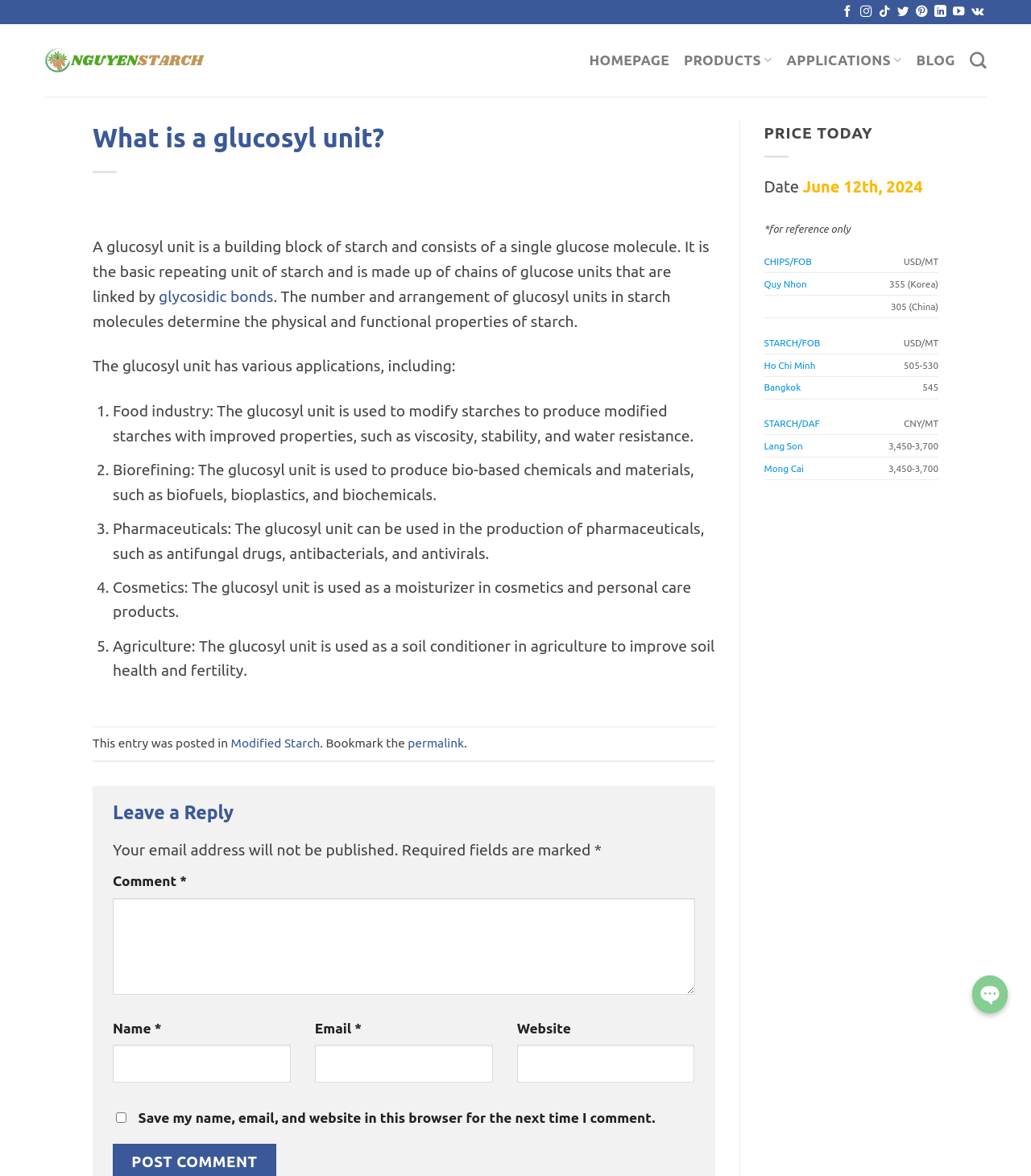Produce an extensive caption that describes everything on the webpage.

This webpage is about glucosyl units, which are building blocks of starch. At the top, there are social media links to follow NguyenStarch on various platforms, including Facebook, Instagram, TikTok, Twitter, Pinterest, LinkedIn, YouTube, and VKontakte. Below these links, there is a logo and a navigation menu with links to the homepage, products, applications, blog, and search.

The main content of the page is an article about glucosyl units. The article starts with a heading "What is a glucosyl unit?" followed by a brief description of what a glucosyl unit is and its role in starch. The text then explains the applications of glucosyl units in various industries, including food, biorefining, pharmaceuticals, cosmetics, and agriculture. The applications are listed in a numbered format, with each point describing a specific use of glucosyl units.

Below the article, there is a footer section with a link to a category called "Modified Starch" and a permalink to the current page. There is also a comment section where users can leave a reply. The comment section has fields for name, email, website, and a text box for the comment. There is also a checkbox to save the user's name, email, and website for future comments.

On the right side of the page, there is a complementary section with a heading "PRICE TODAY" and a table showing prices for starch and chips on a specific date, June 12th, 2024. The table has two rows, one for Quy Nhon and one for Korea, with prices in USD/MT. Below the table, there is another table showing prices for starch on the same date, with two rows, one for Ho Chi Minh and one for China.

Overall, the webpage provides information about glucosyl units and their applications, as well as current prices for starch and chips.